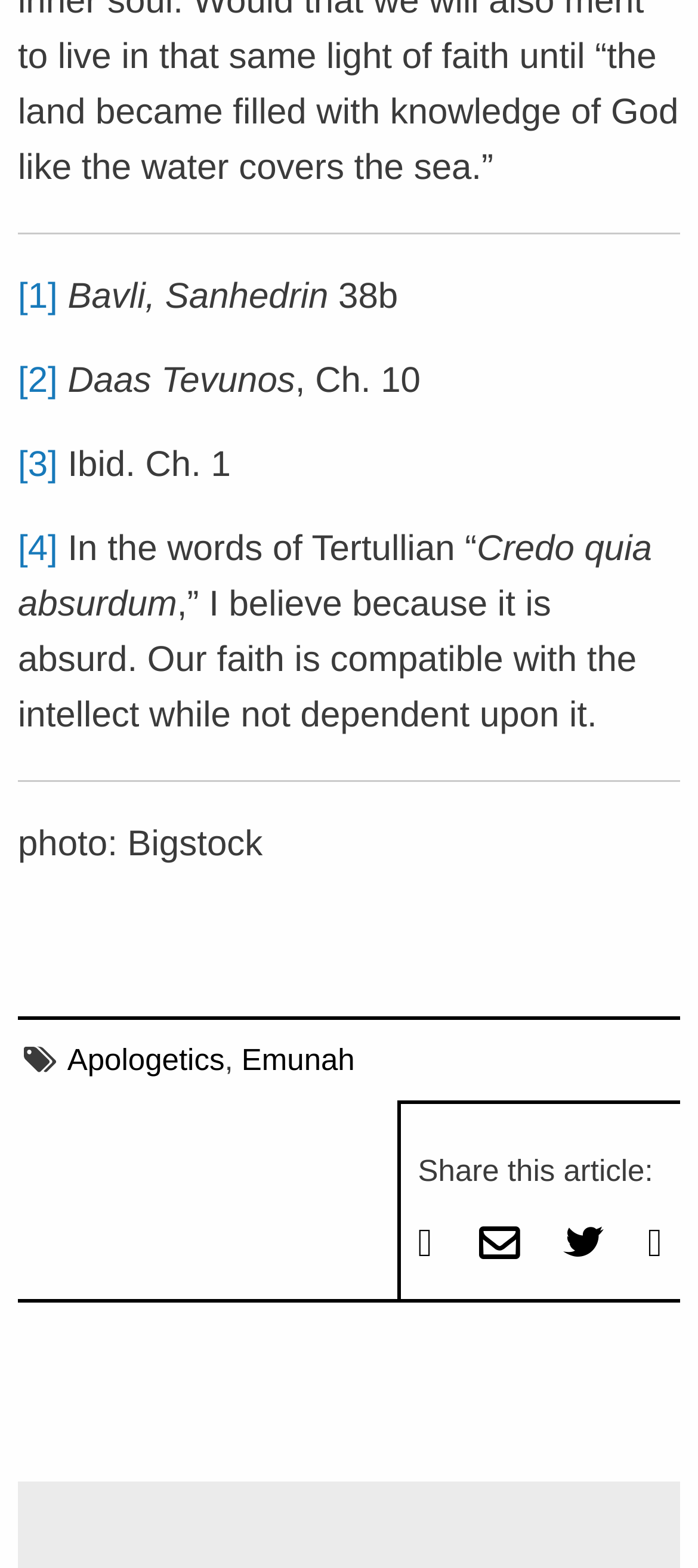Determine the bounding box coordinates of the region to click in order to accomplish the following instruction: "Click on the Twitter share button". Provide the coordinates as four float numbers between 0 and 1, specifically [left, top, right, bottom].

[0.661, 0.778, 0.784, 0.806]